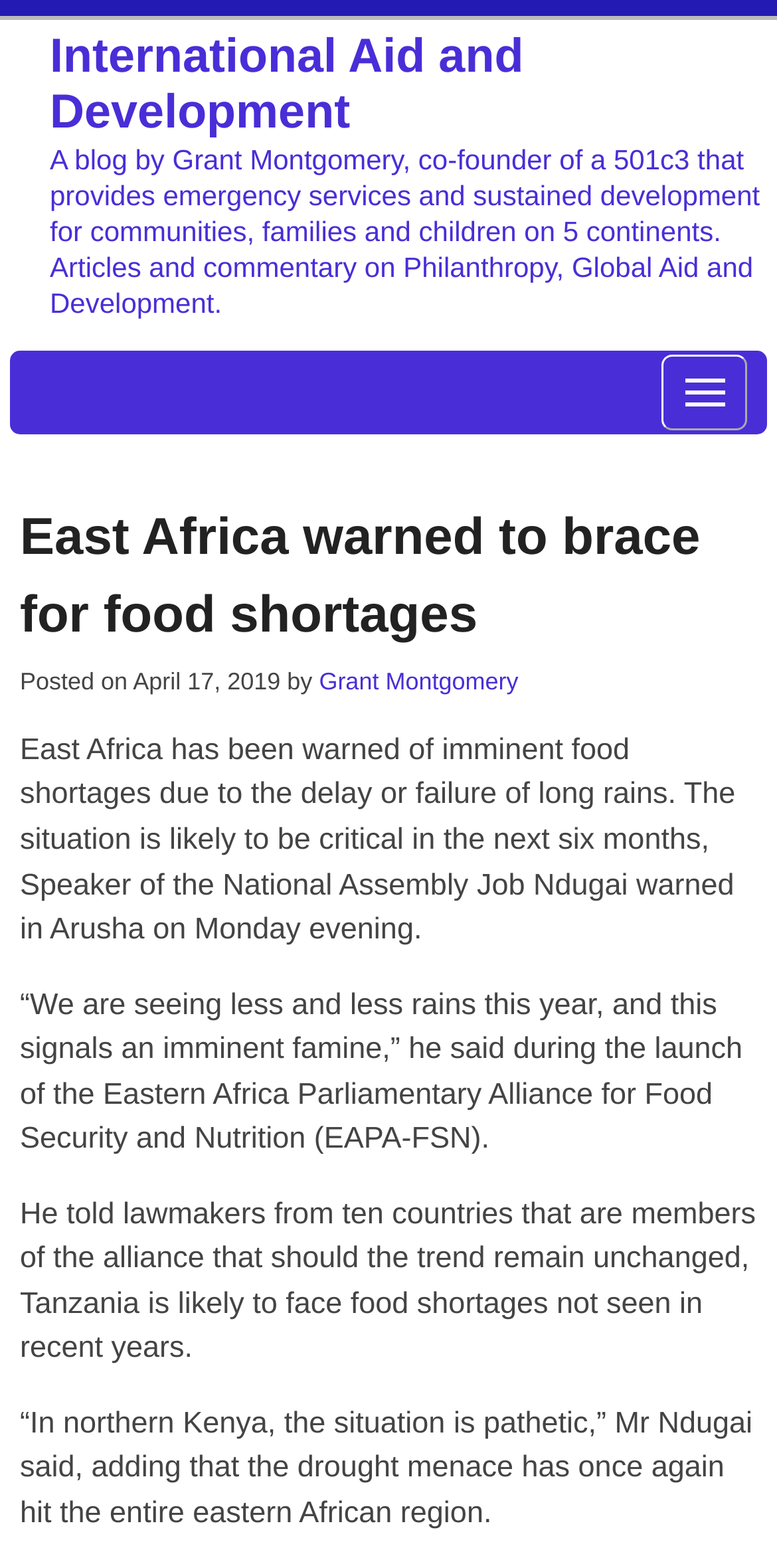Find the primary header on the webpage and provide its text.

East Africa warned to brace for food shortages